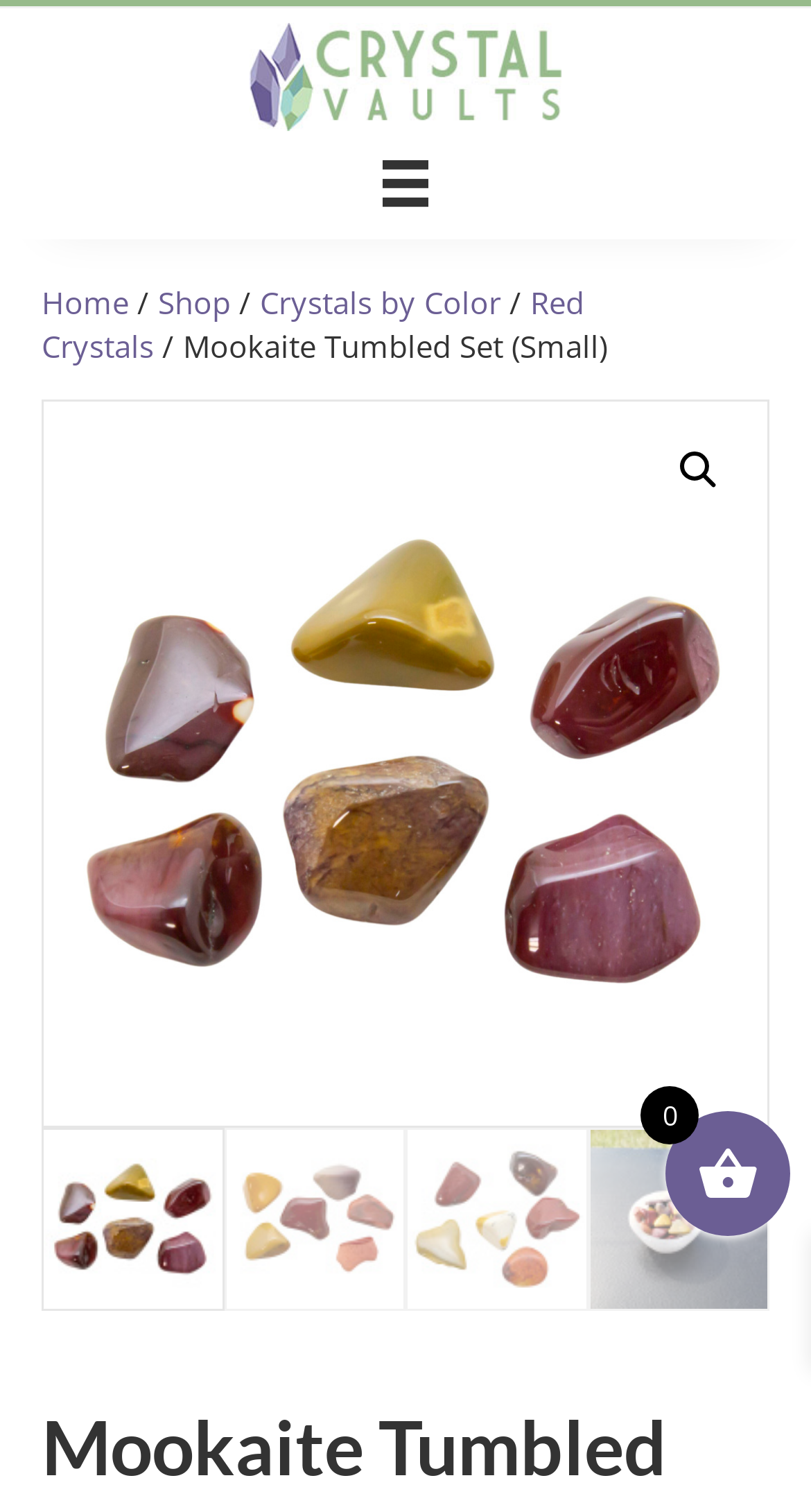Can you find the bounding box coordinates for the element that needs to be clicked to execute this instruction: "Open the menu"? The coordinates should be given as four float numbers between 0 and 1, i.e., [left, top, right, bottom].

[0.435, 0.087, 0.565, 0.156]